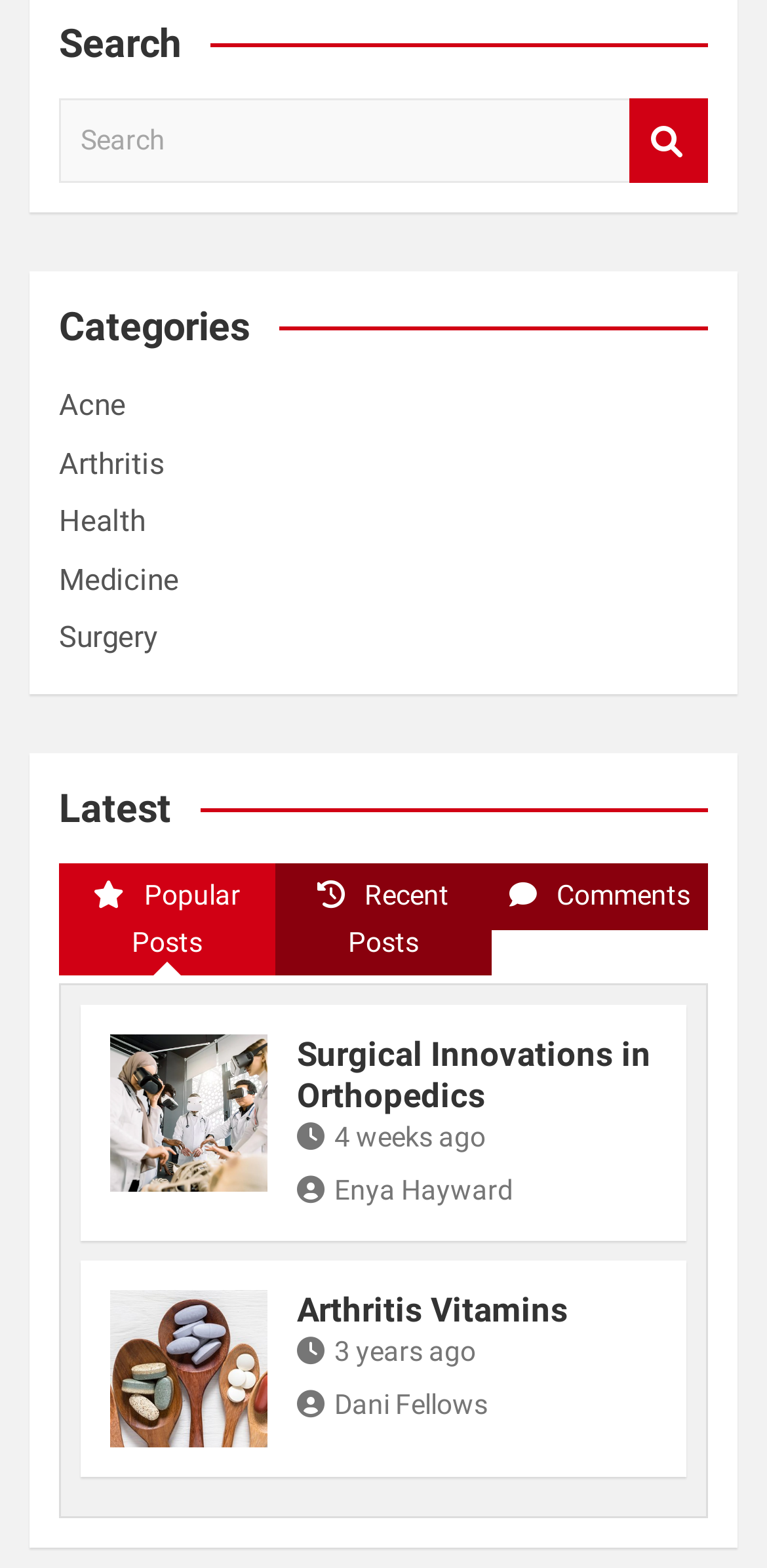Identify the bounding box for the described UI element. Provide the coordinates in (top-left x, top-left y, bottom-right x, bottom-right y) format with values ranging from 0 to 1: Surgery

[0.077, 0.396, 0.205, 0.418]